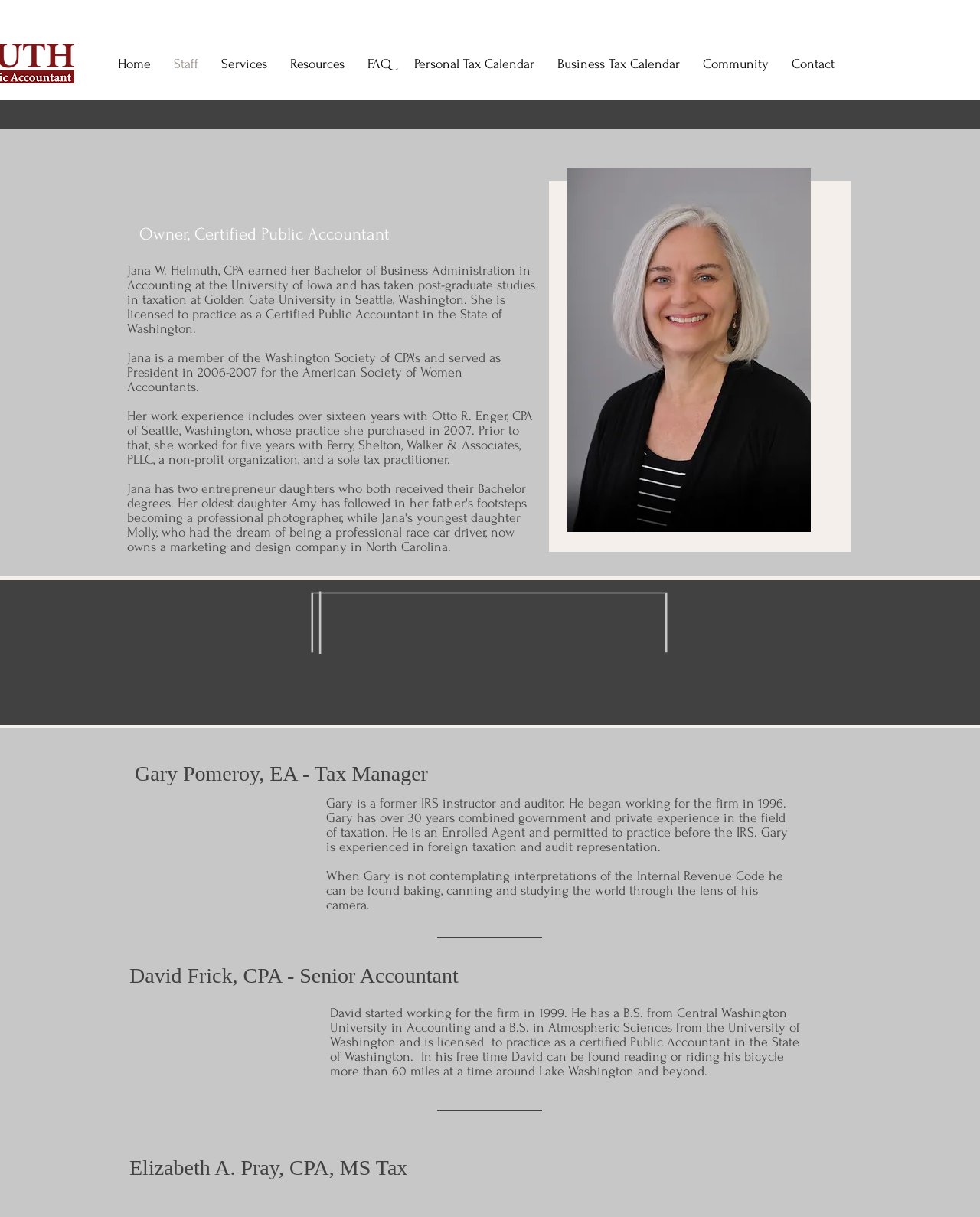Determine the bounding box coordinates of the region that needs to be clicked to achieve the task: "View Jana's profile".

[0.153, 0.133, 0.385, 0.182]